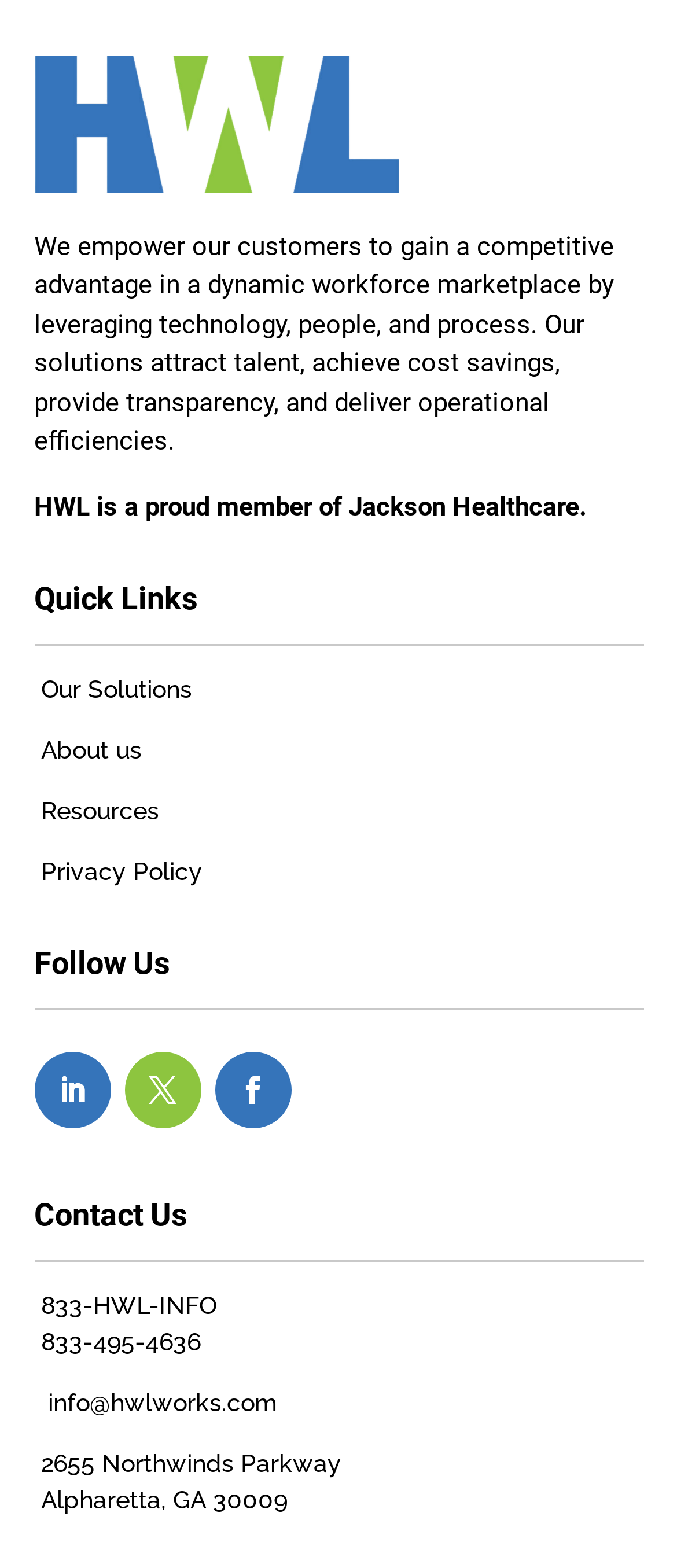Find the bounding box coordinates for the element that must be clicked to complete the instruction: "Follow Us on social media". The coordinates should be four float numbers between 0 and 1, indicated as [left, top, right, bottom].

[0.05, 0.671, 0.163, 0.72]